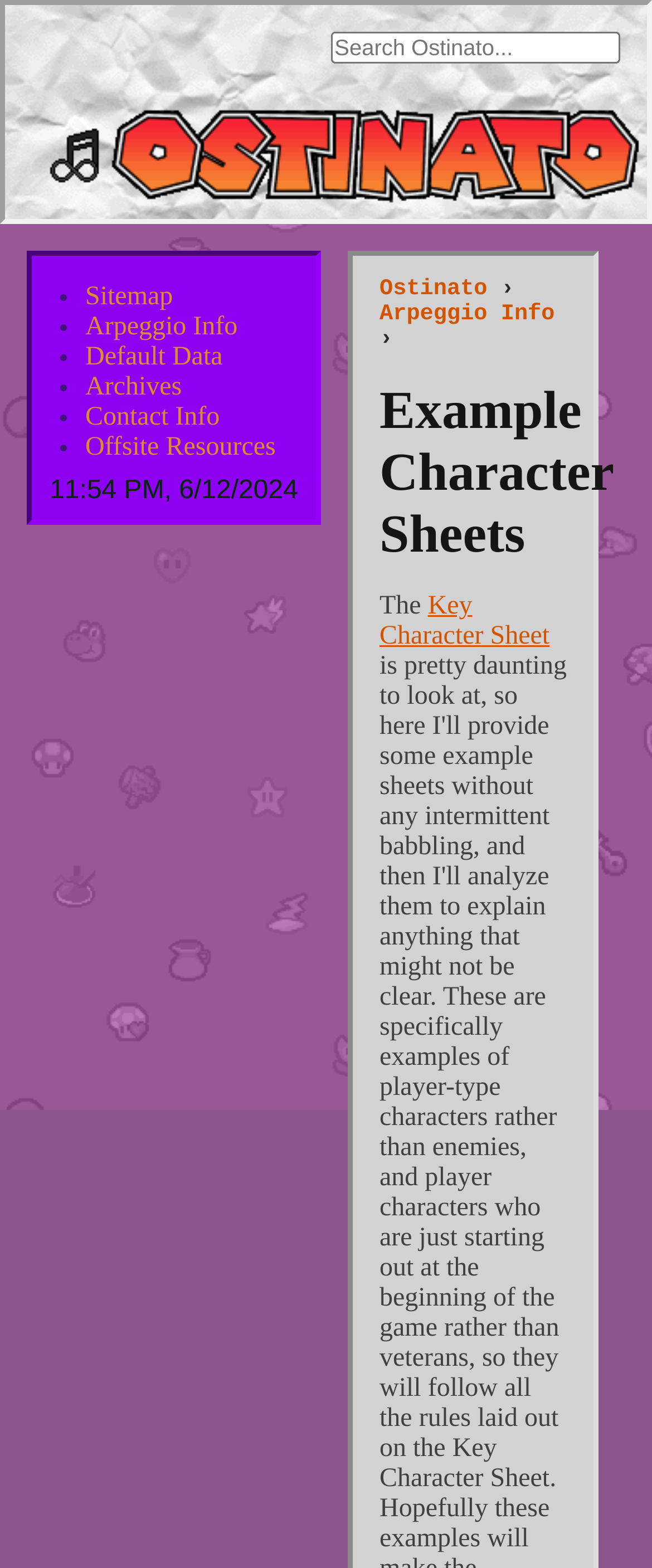What is the main title displayed on this webpage?

Example Character Sheets